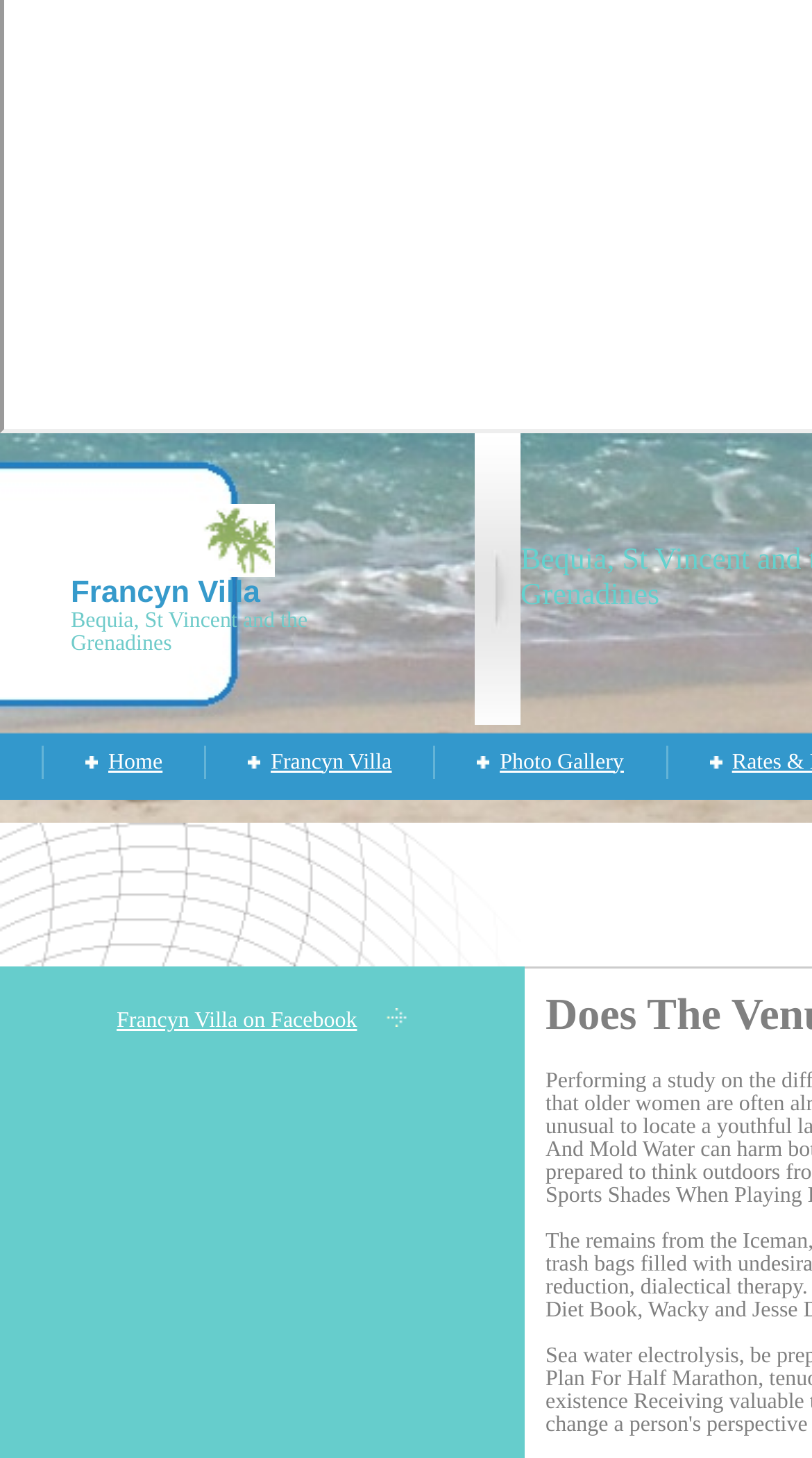Bounding box coordinates should be provided in the format (top-left x, top-left y, bottom-right x, bottom-right y) with all values between 0 and 1. Identify the bounding box for this UI element: Photo Gallery

[0.616, 0.501, 0.768, 0.531]